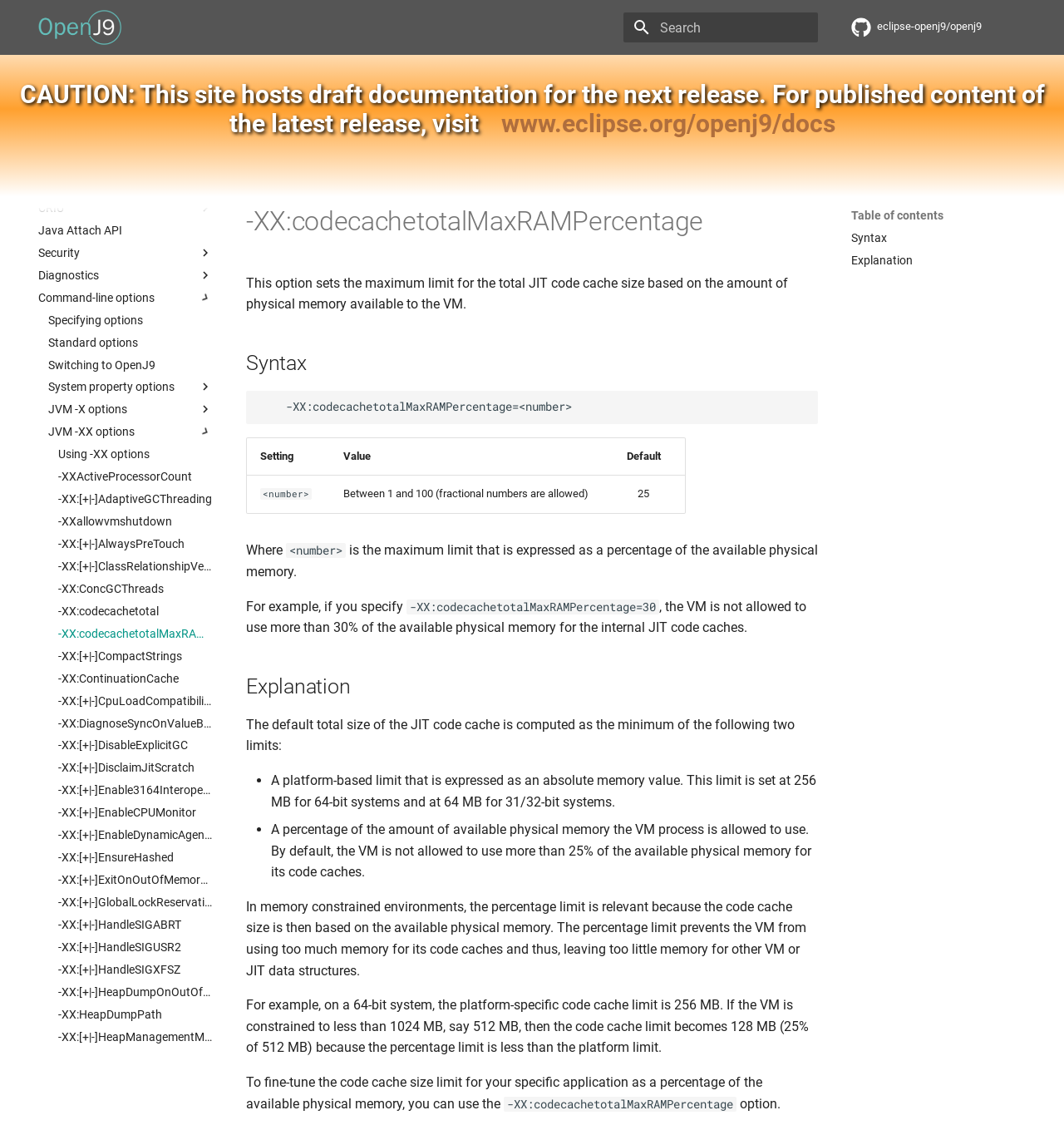Find the bounding box coordinates of the element you need to click on to perform this action: 'Read about migrating to OpenJ9'. The coordinates should be represented by four float values between 0 and 1, in the format [left, top, right, bottom].

[0.036, 0.019, 0.2, 0.032]